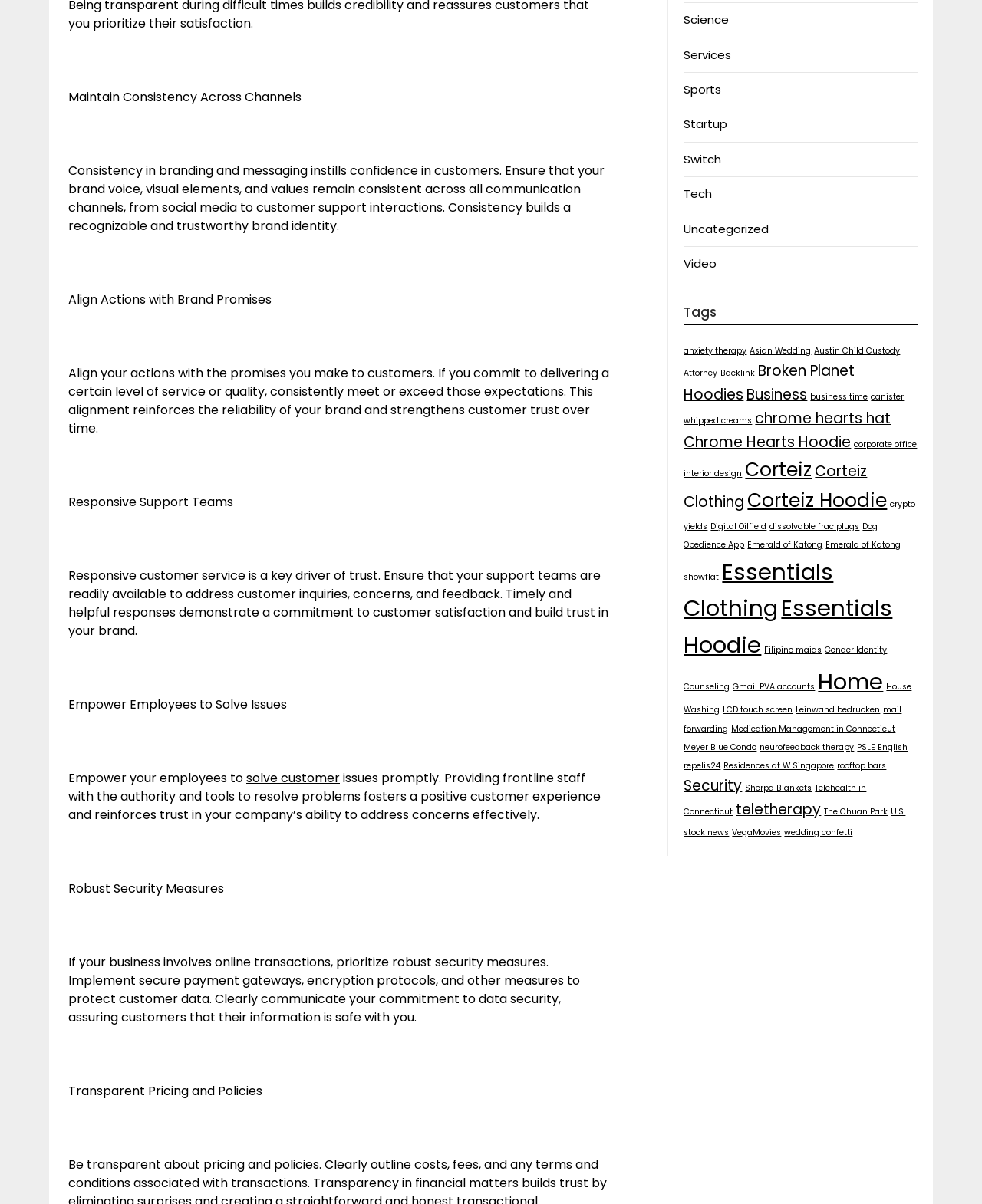Please specify the bounding box coordinates of the region to click in order to perform the following instruction: "Click on the 'Science' link".

[0.696, 0.01, 0.742, 0.023]